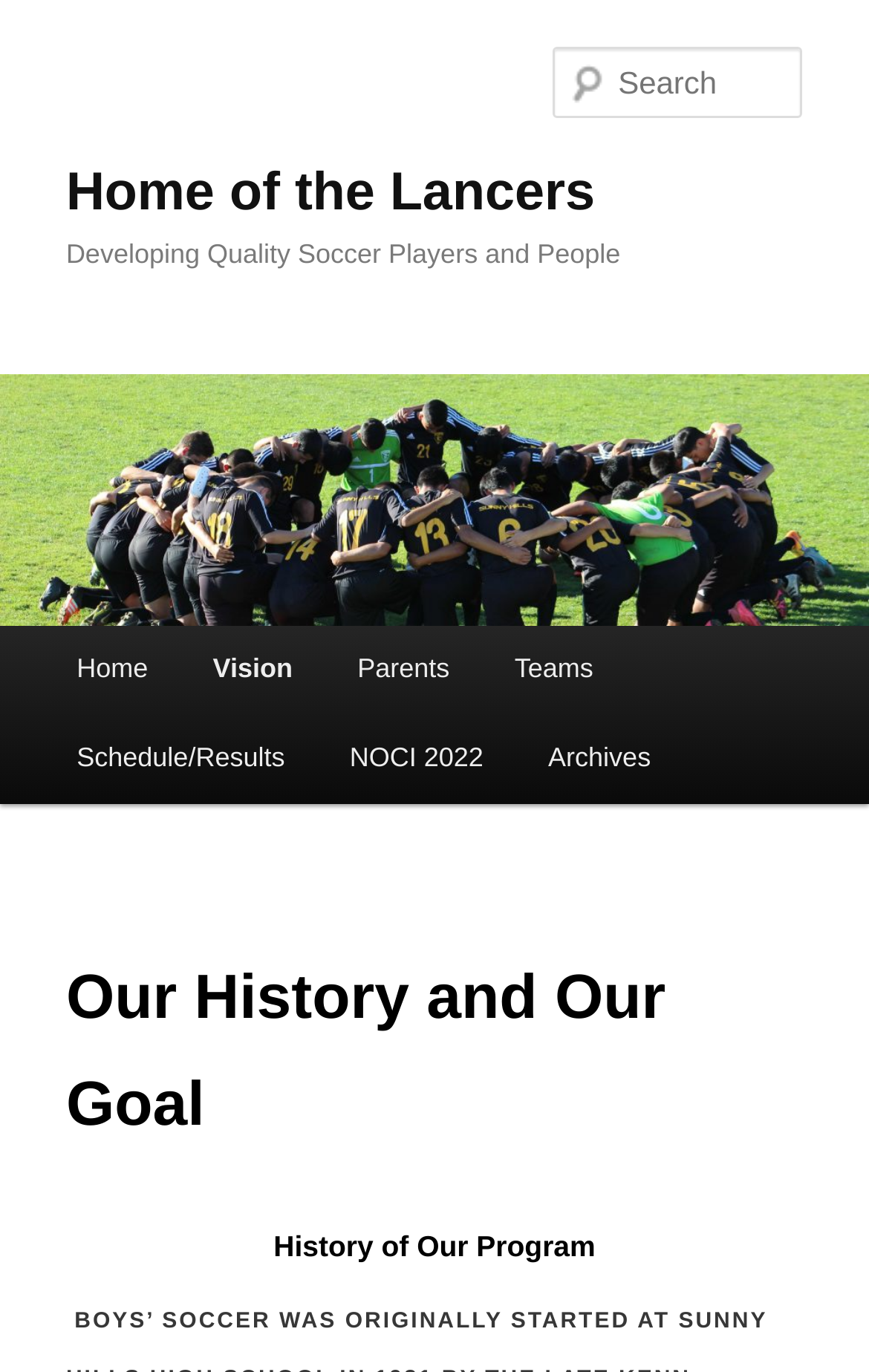Analyze the image and deliver a detailed answer to the question: What is the purpose of the textbox?

The textbox has a label 'Search' and is not required, indicating that it is used for searching content on the website.